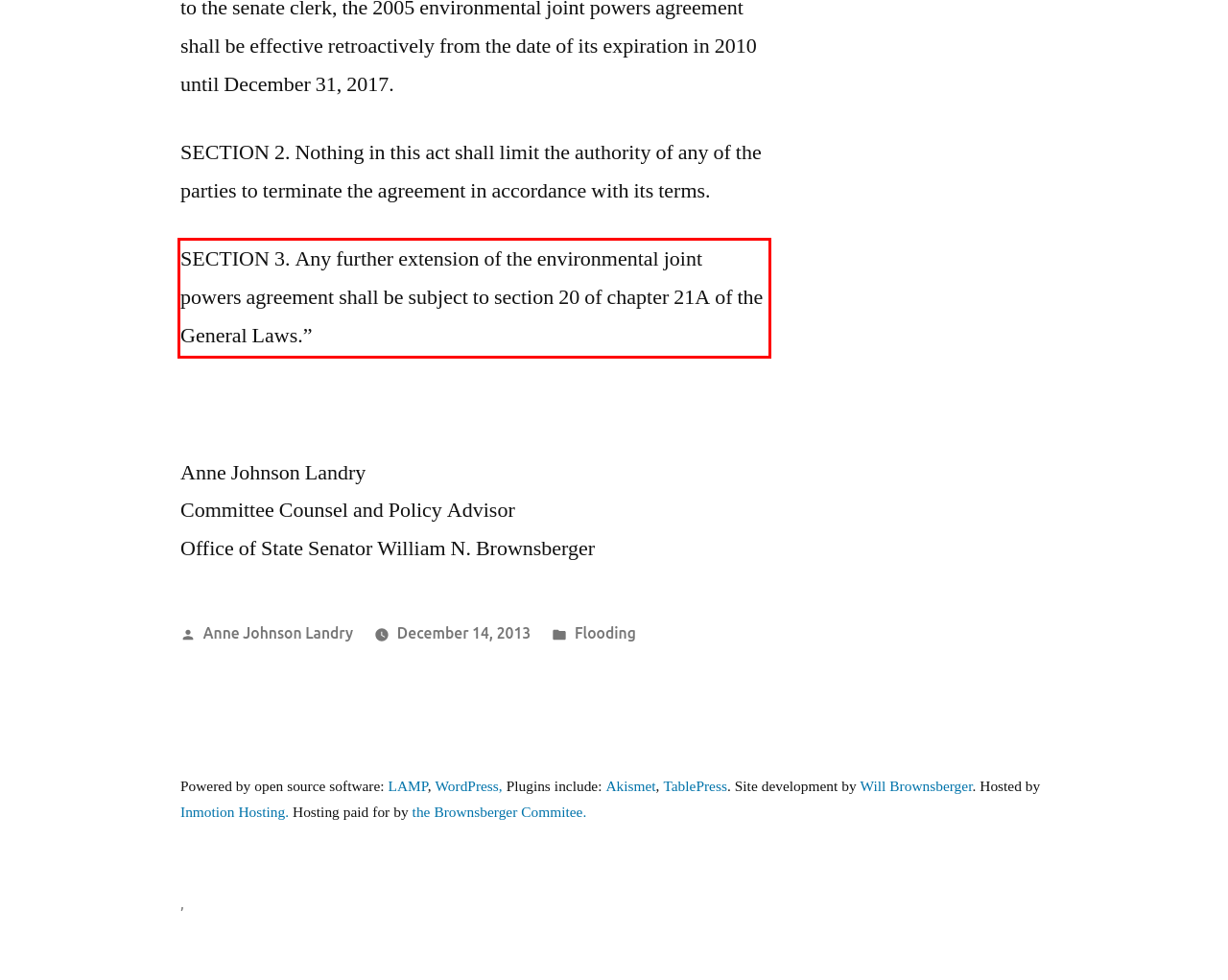Please analyze the screenshot of a webpage and extract the text content within the red bounding box using OCR.

SECTION 3. Any further extension of the environmental joint powers agreement shall be subject to section 20 of chapter 21A of the General Laws.”